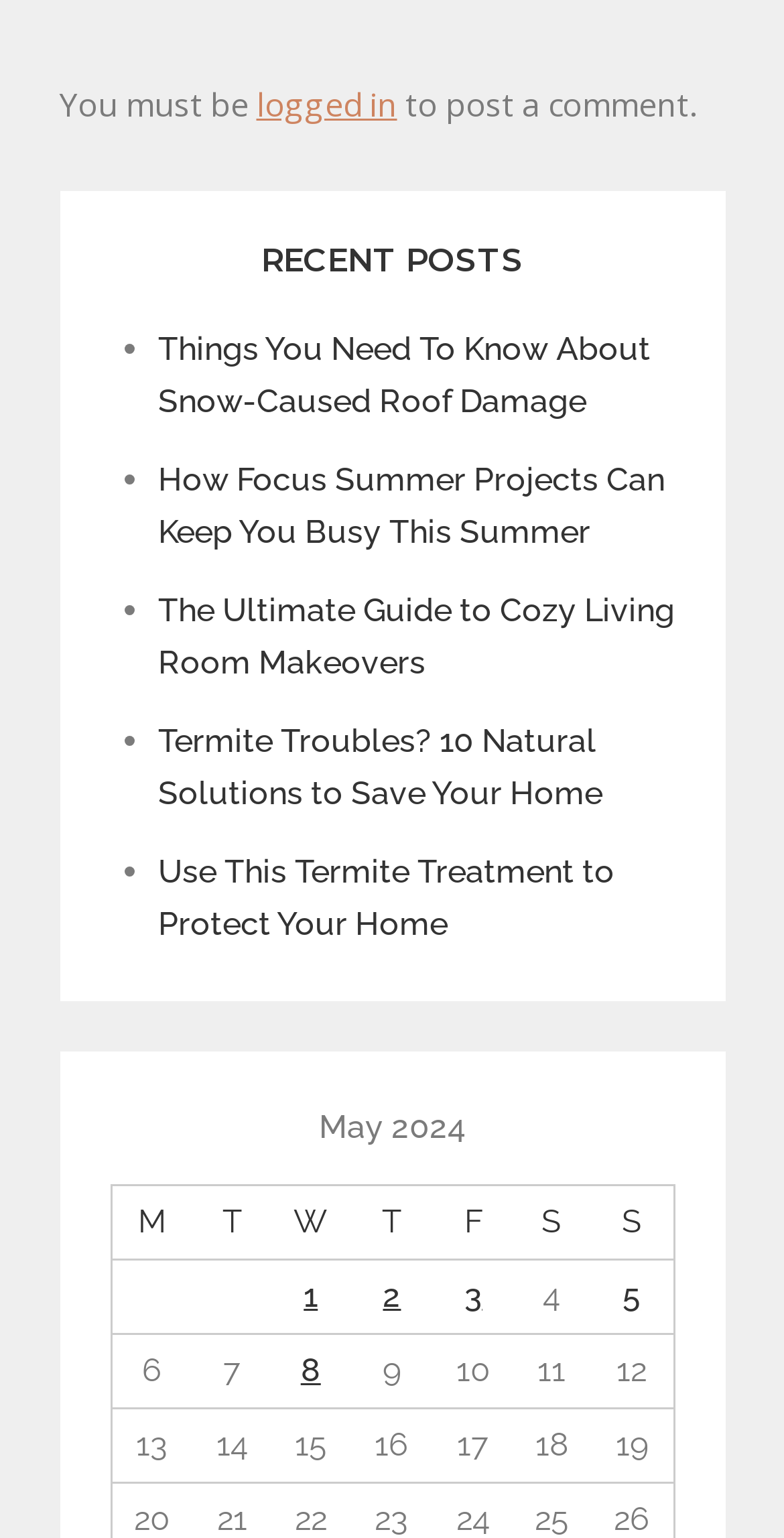Indicate the bounding box coordinates of the element that needs to be clicked to satisfy the following instruction: "go to 'The Ultimate Guide to Cozy Living Room Makeovers'". The coordinates should be four float numbers between 0 and 1, i.e., [left, top, right, bottom].

[0.201, 0.384, 0.86, 0.443]